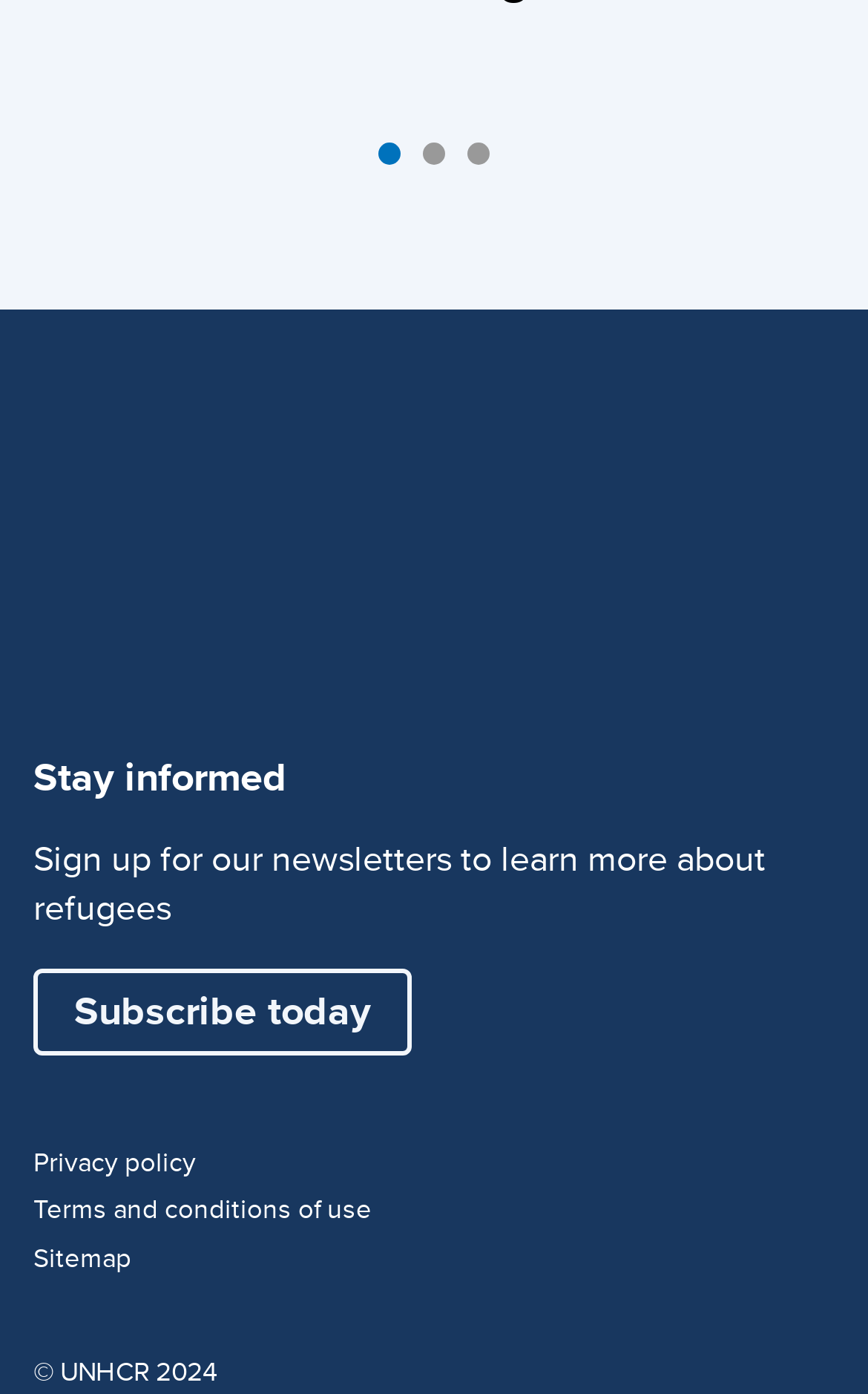What is the logo on the top left? From the image, respond with a single word or brief phrase.

GCR Logo